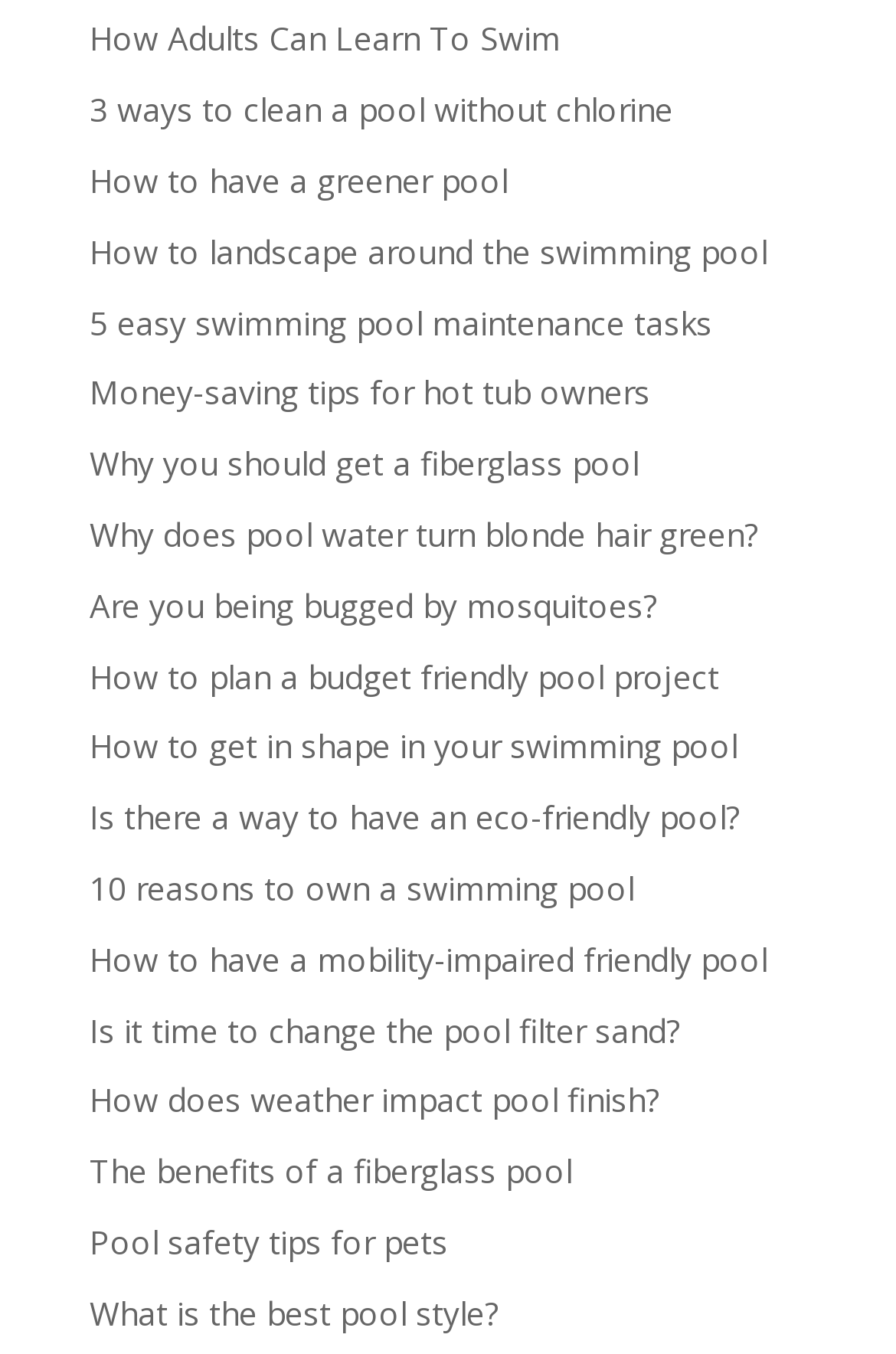Point out the bounding box coordinates of the section to click in order to follow this instruction: "Explore how to landscape around the swimming pool".

[0.1, 0.169, 0.856, 0.202]